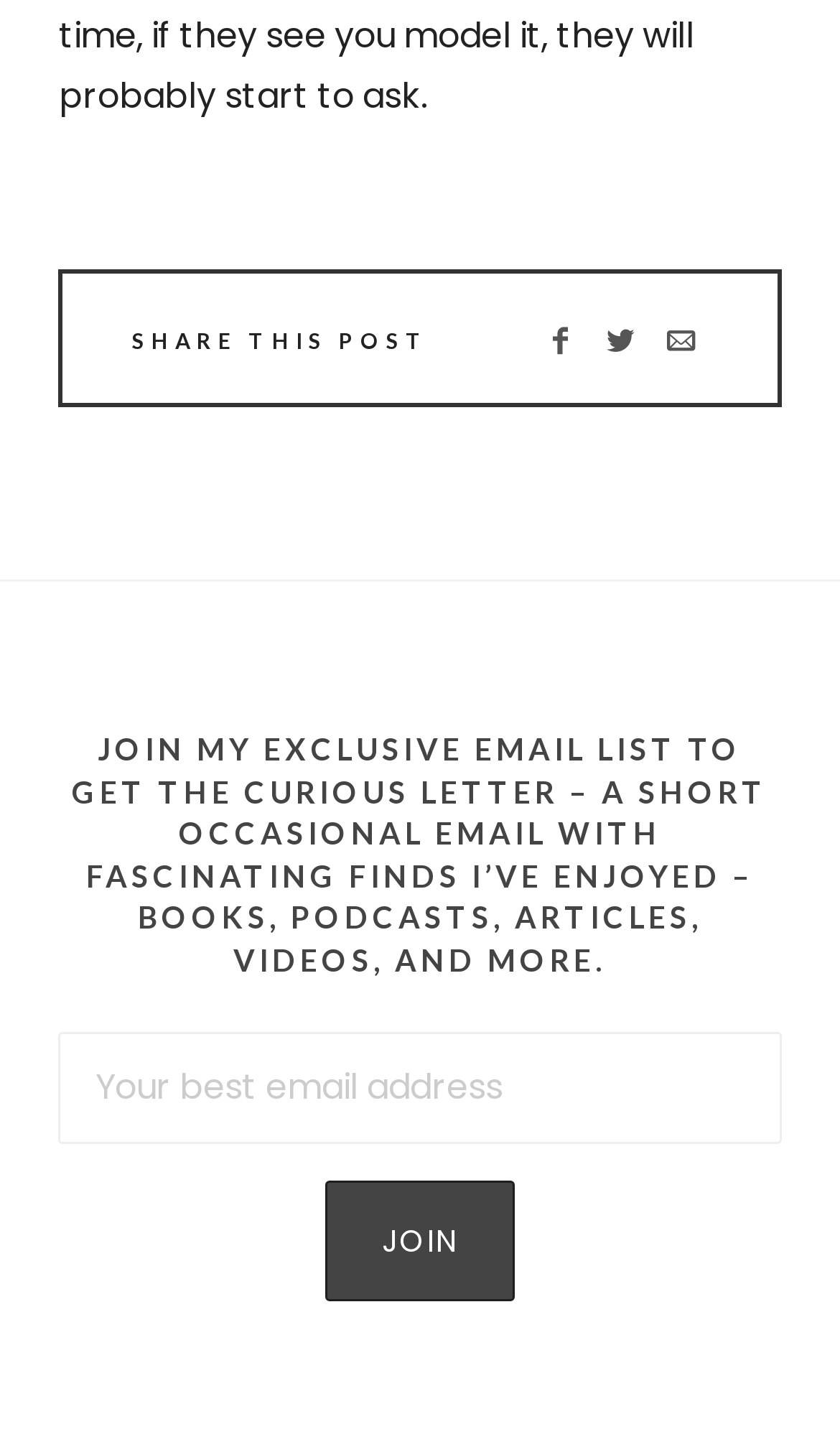Predict the bounding box of the UI element that fits this description: "value="JOIN"".

[0.388, 0.819, 0.612, 0.902]